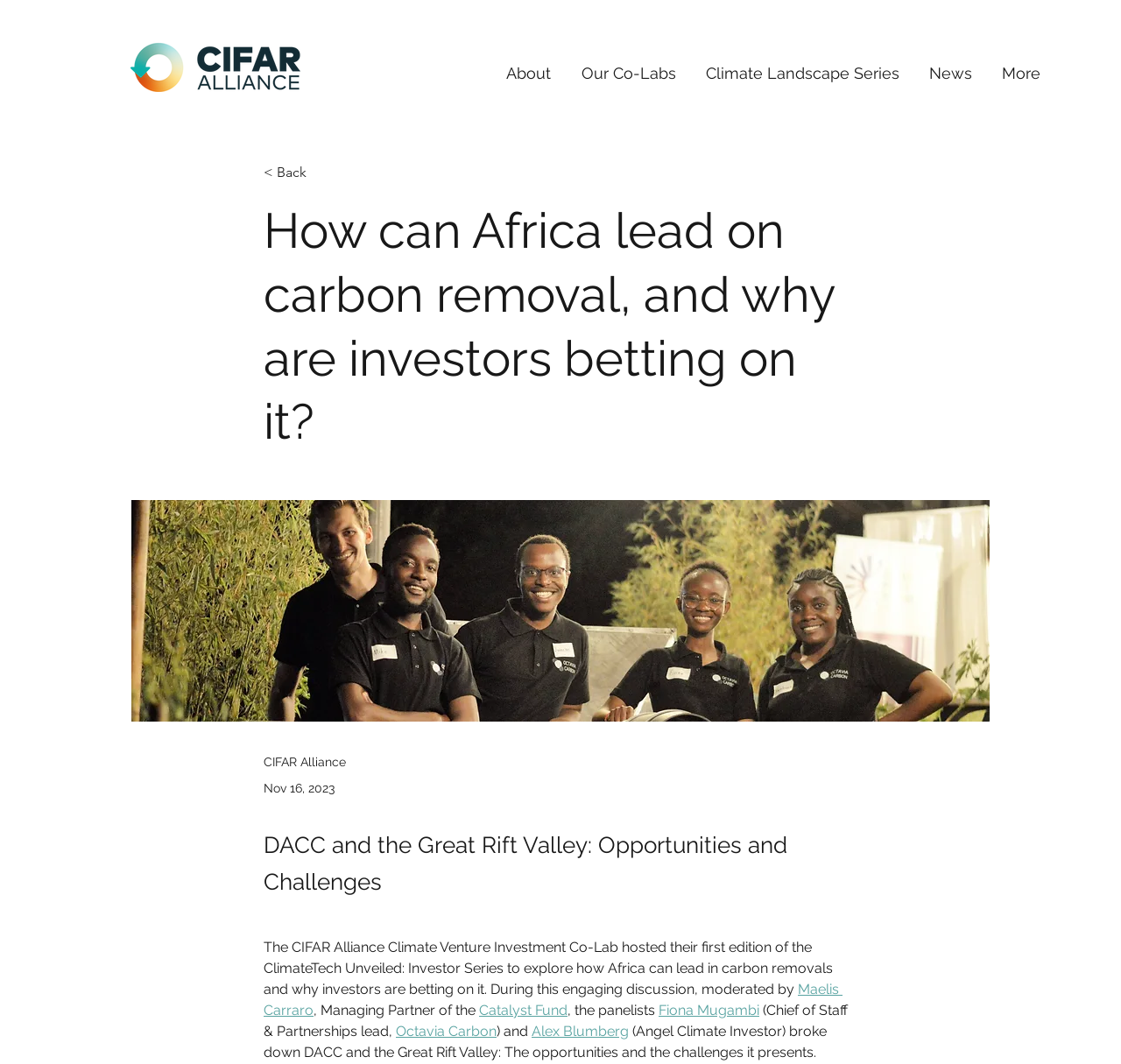Identify the bounding box coordinates of the section that should be clicked to achieve the task described: "read news".

[0.816, 0.038, 0.88, 0.1]